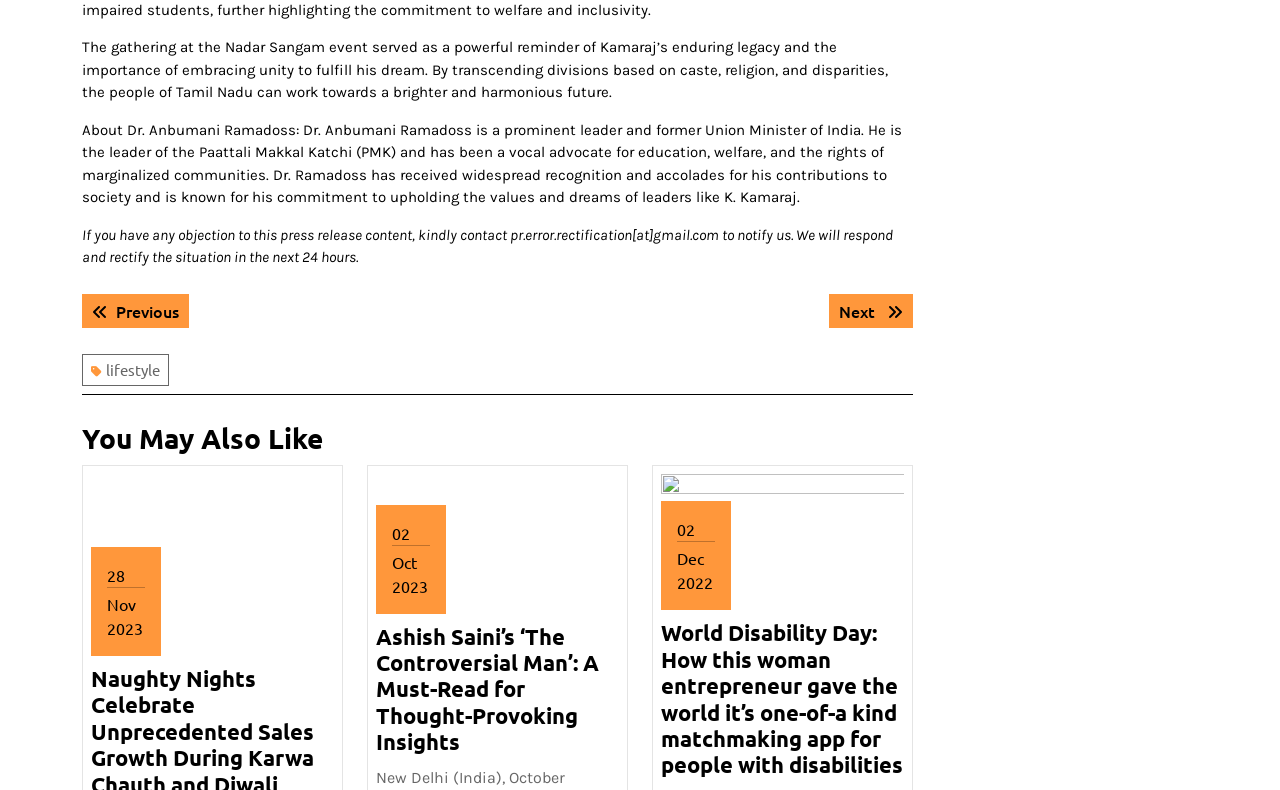What type of content is listed under 'You May Also Like'?
Based on the screenshot, provide your answer in one word or phrase.

Article links